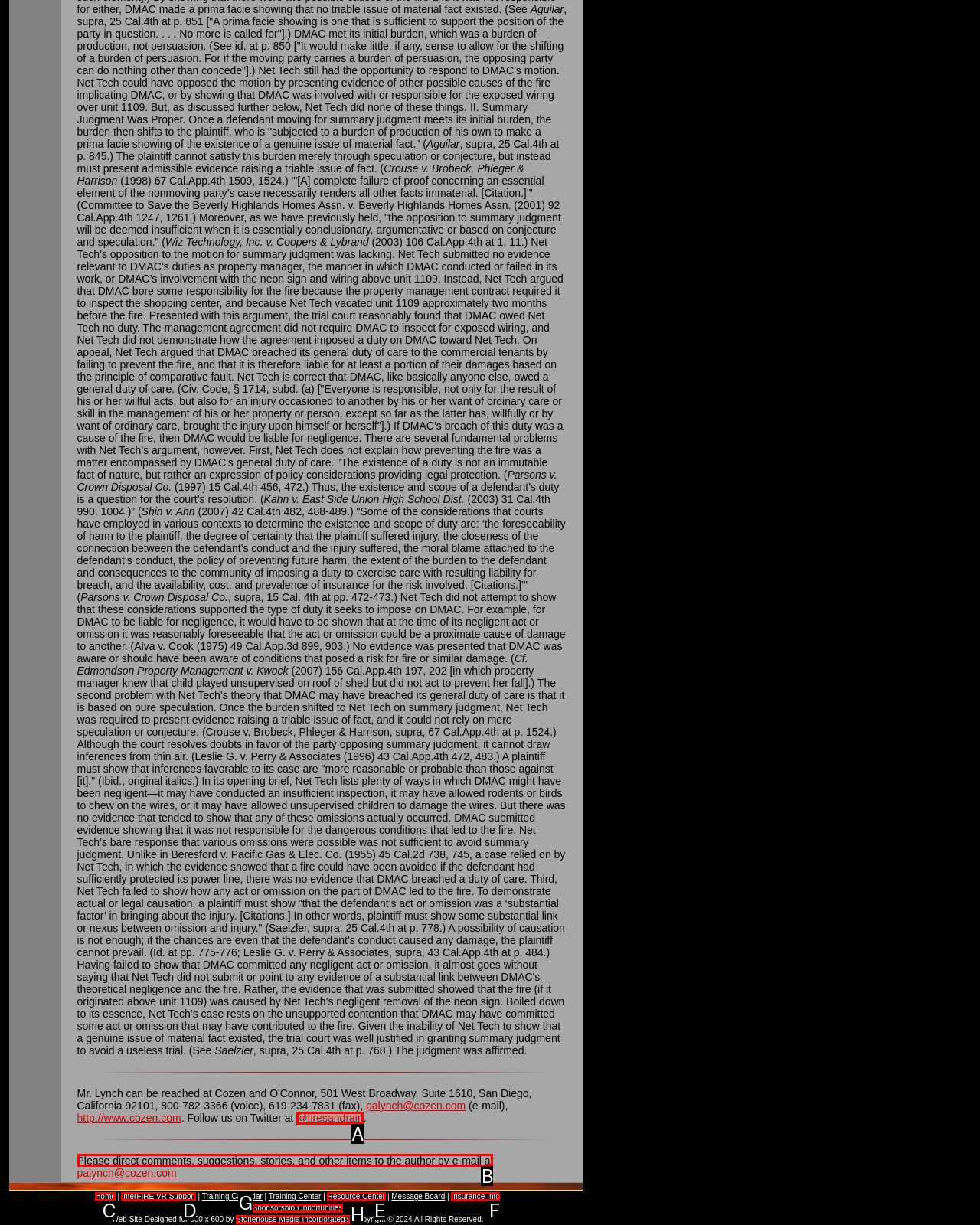Select the HTML element to finish the task: Send an email to the author Reply with the letter of the correct option.

B